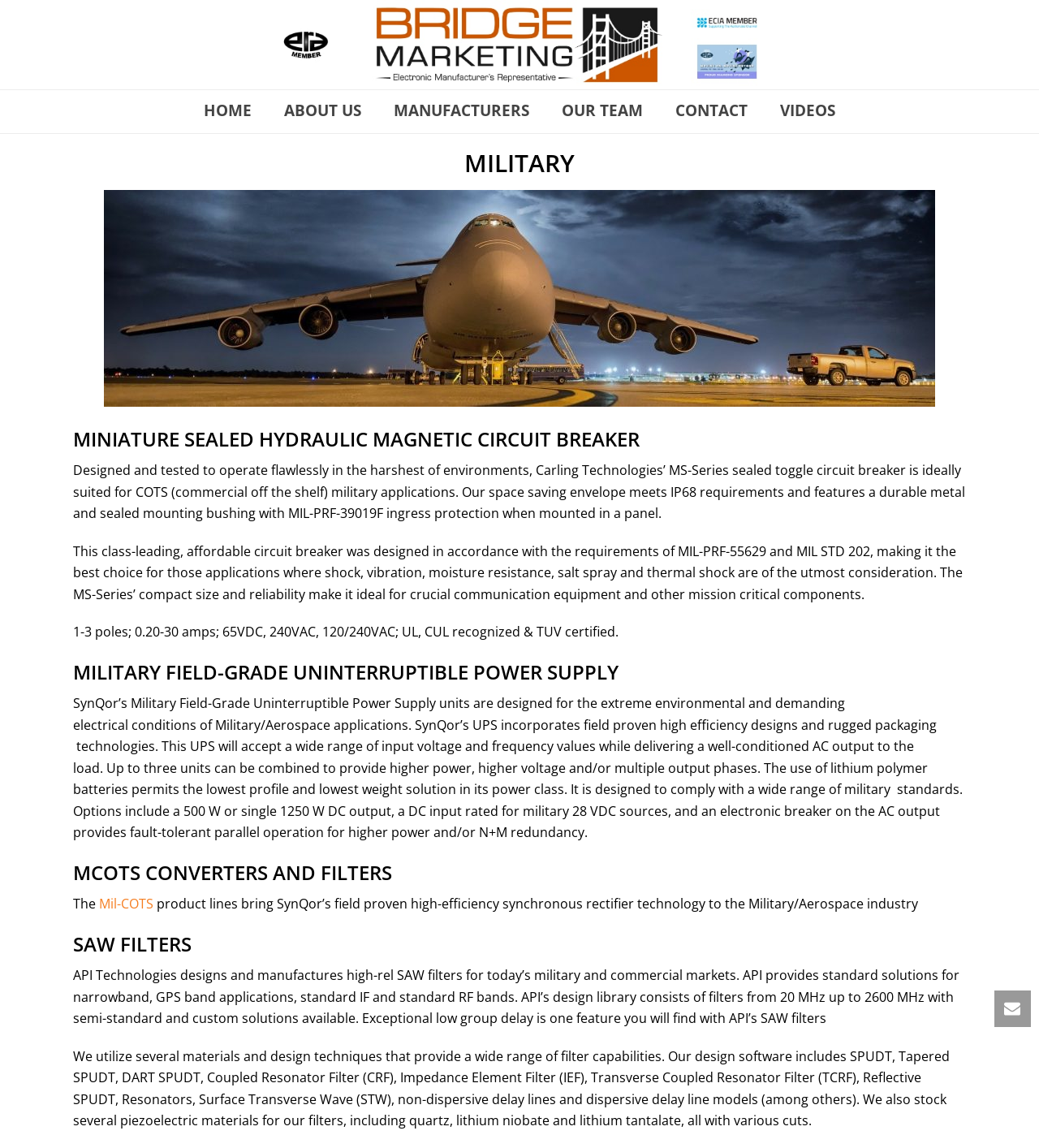What is the power range of SynQor's Military Field-Grade Uninterruptible Power Supply units?
Give a comprehensive and detailed explanation for the question.

Based on the webpage, SynQor's Military Field-Grade Uninterruptible Power Supply units have options for a 500 W or single 1250 W DC output, which indicates the power range of these units.